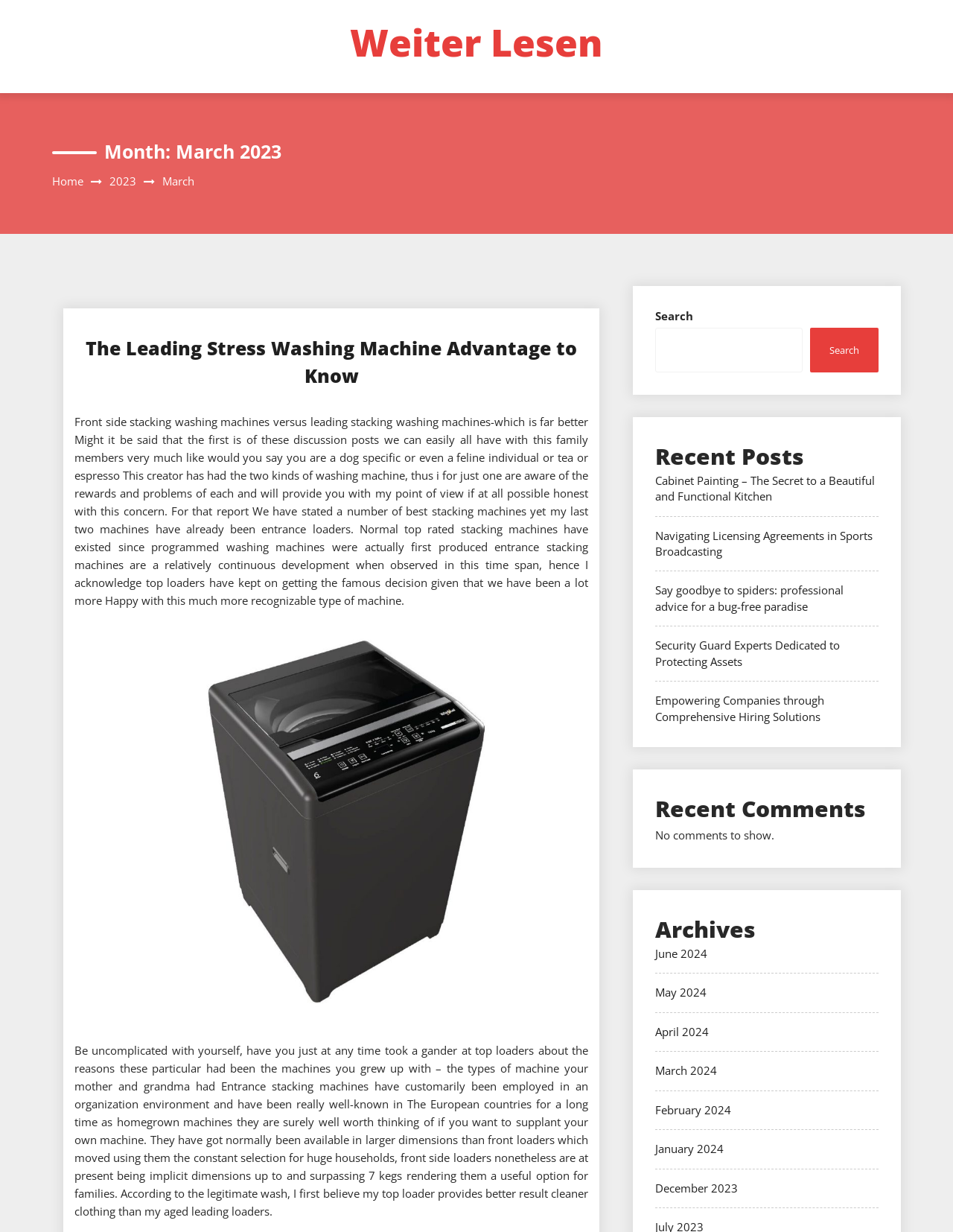Determine the bounding box coordinates for the region that must be clicked to execute the following instruction: "Click on the 'Weiter Lesen' link".

[0.367, 0.014, 0.633, 0.055]